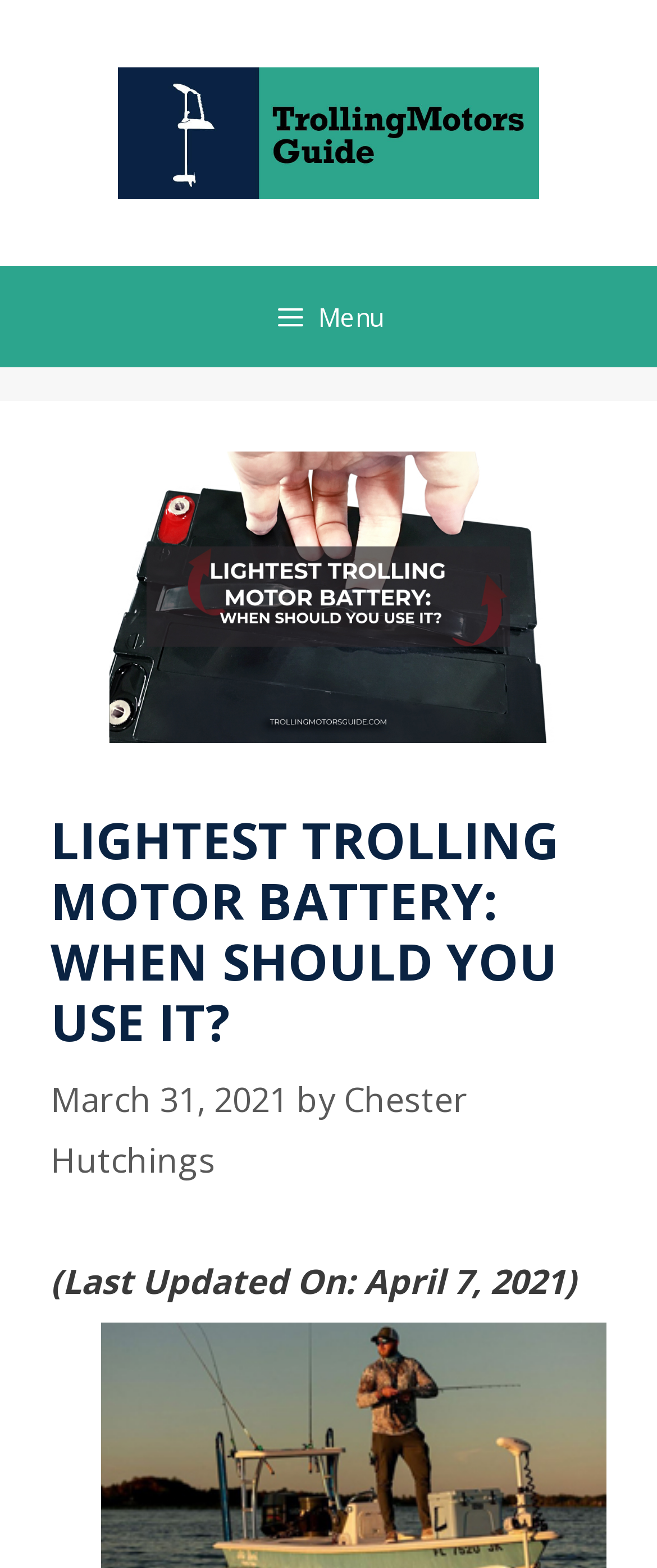Determine the main heading text of the webpage.

LIGHTEST TROLLING MOTOR BATTERY: WHEN SHOULD YOU USE IT?